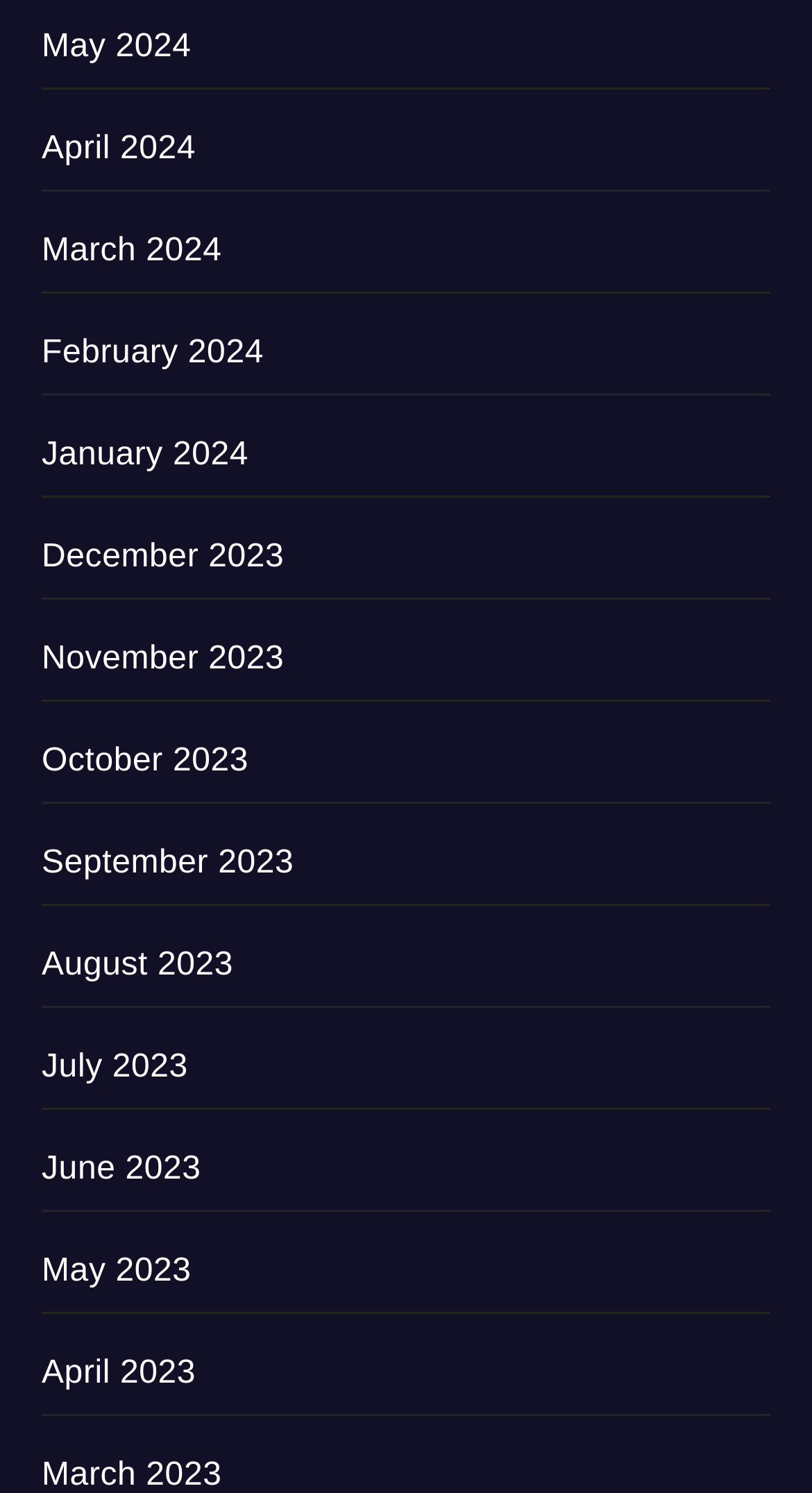Please provide a comprehensive answer to the question below using the information from the image: Is the list of months in chronological order?

I examined the list of links and found that the months are listed in reverse chronological order, with the most recent month (May 2024) at the top and the earliest month (May 2023) at the bottom.